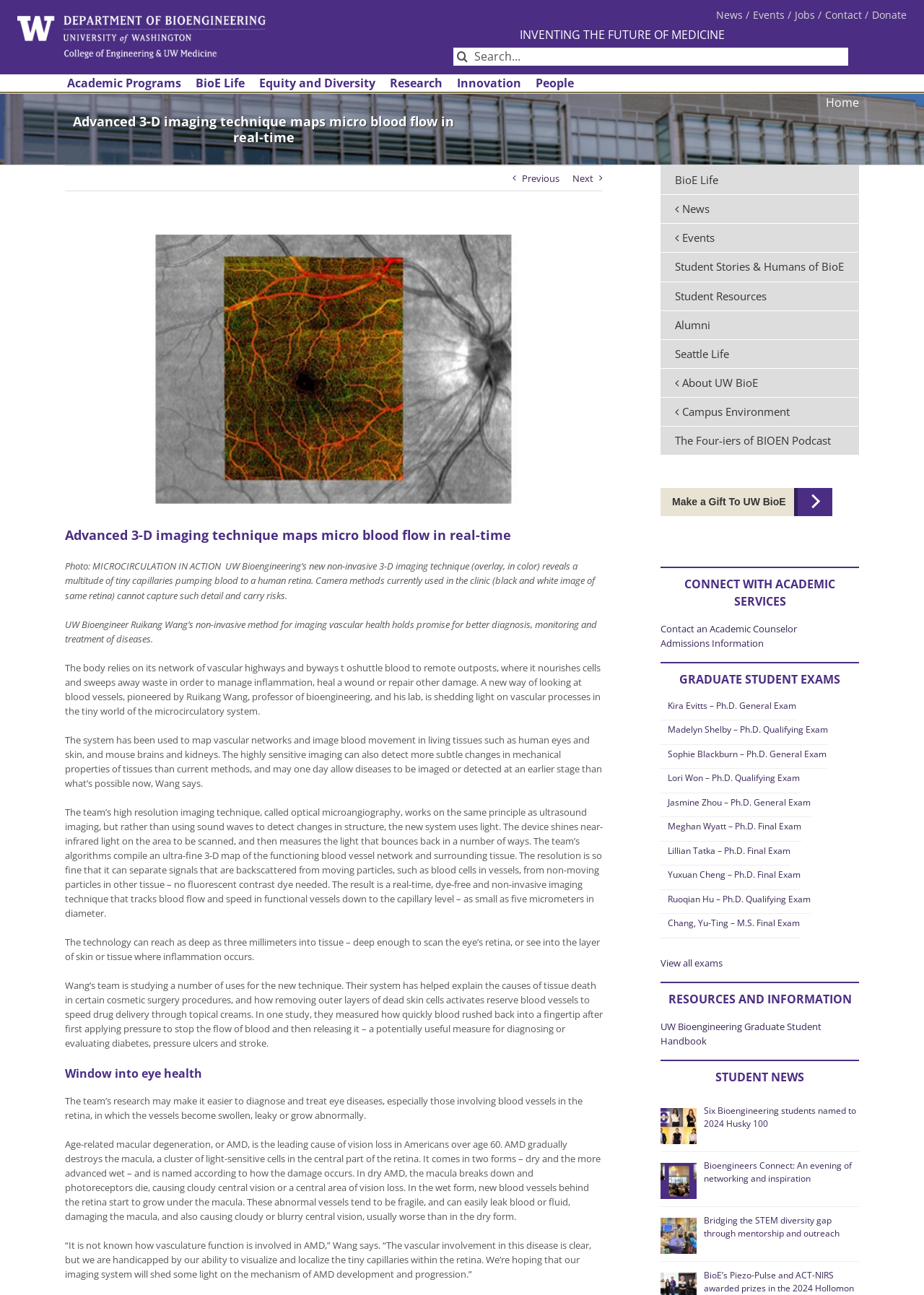Indicate the bounding box coordinates of the clickable region to achieve the following instruction: "Read the blog."

None